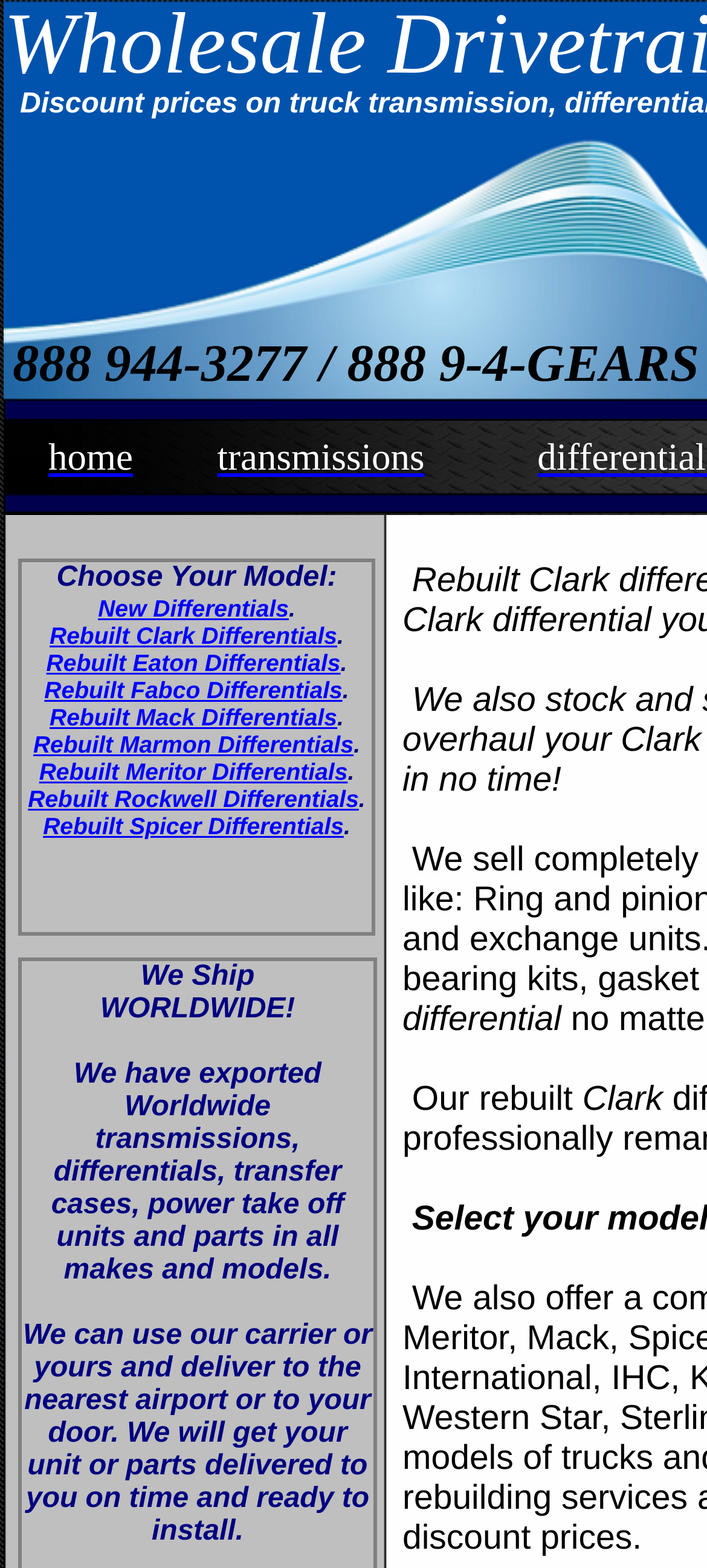Please specify the bounding box coordinates of the clickable region to carry out the following instruction: "Find a store location". The coordinates should be four float numbers between 0 and 1, in the format [left, top, right, bottom].

None